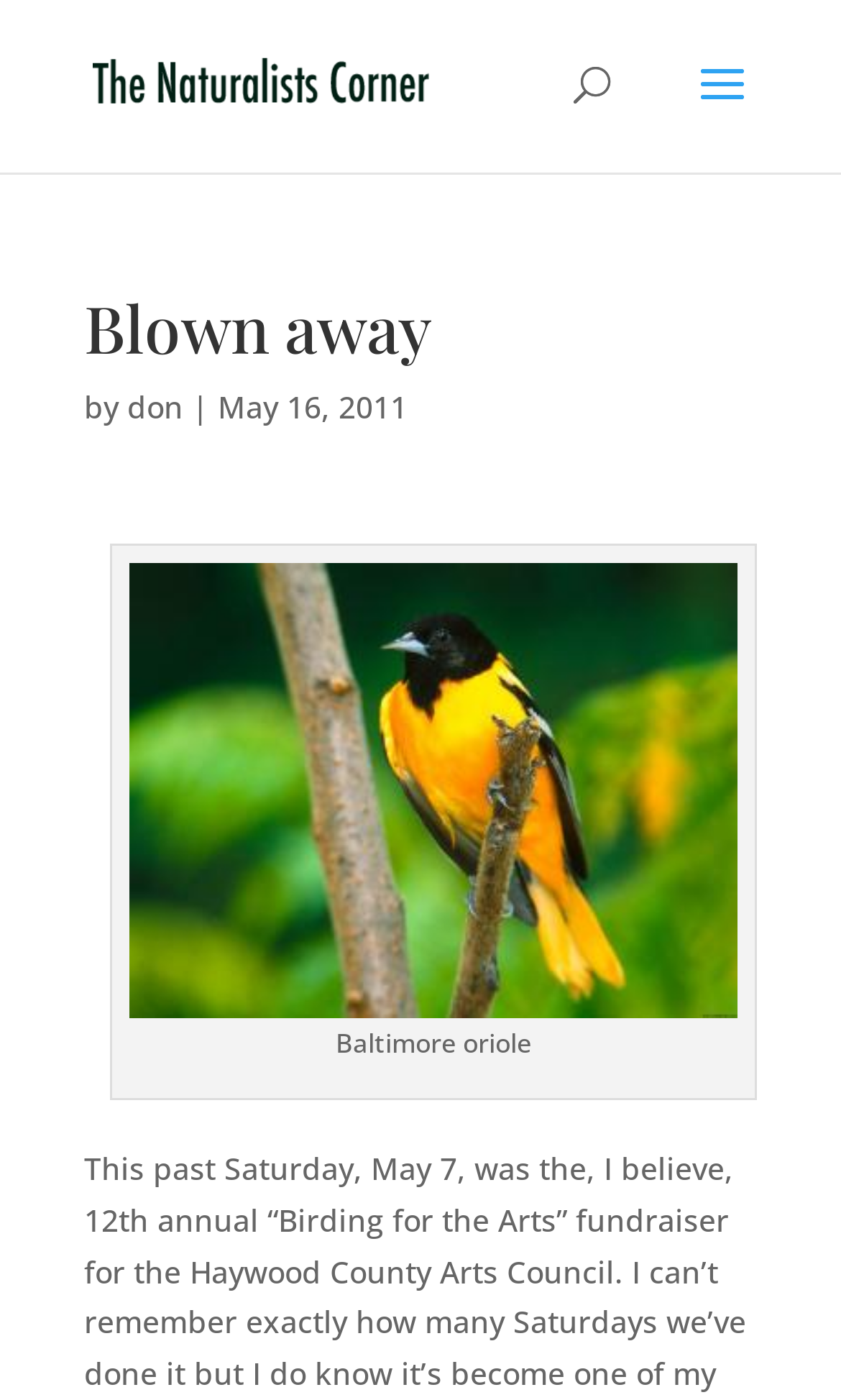Given the description of the UI element: "don", predict the bounding box coordinates in the form of [left, top, right, bottom], with each value being a float between 0 and 1.

[0.151, 0.276, 0.218, 0.305]